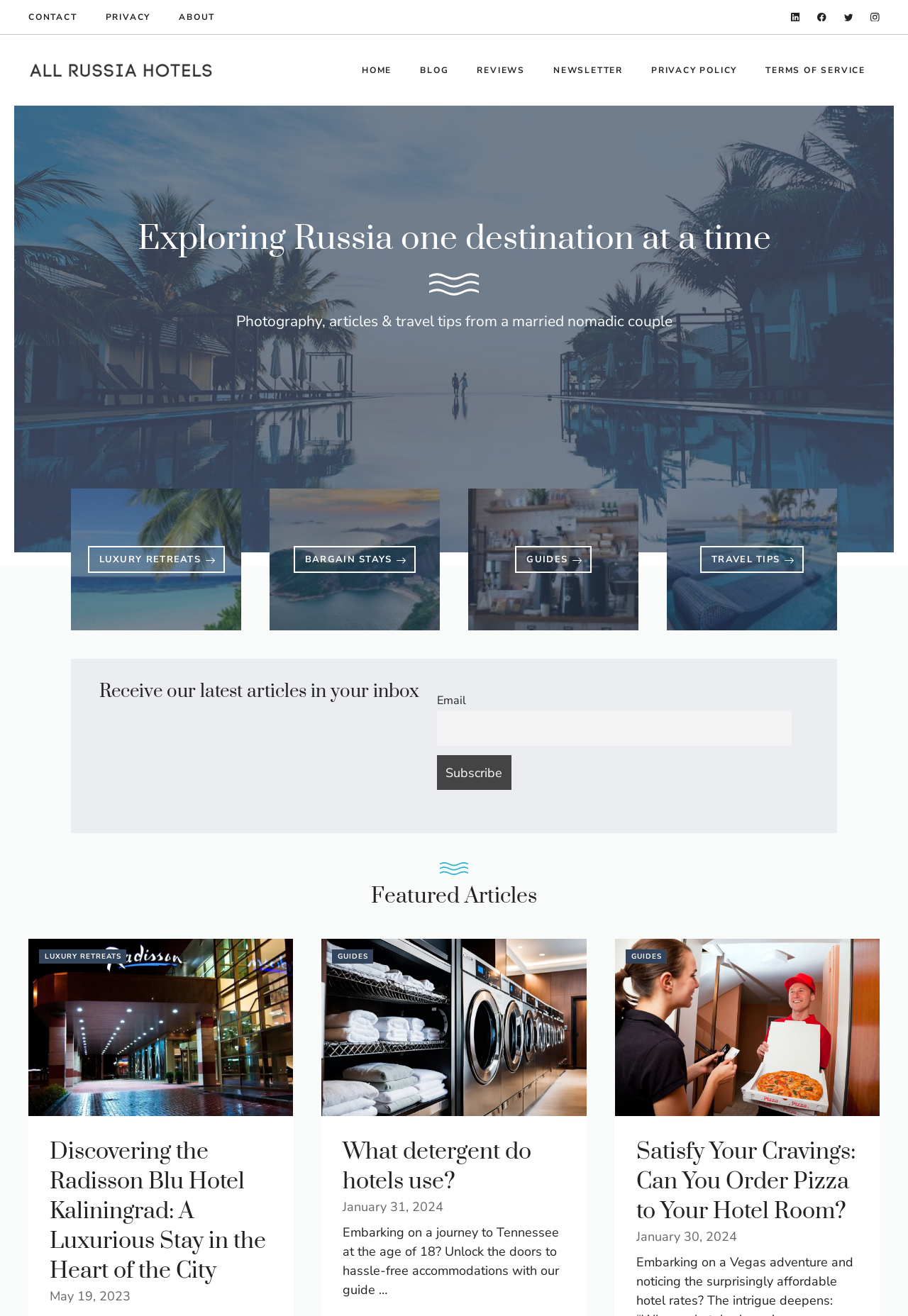Please find the bounding box for the UI component described as follows: "Home".

[0.383, 0.037, 0.447, 0.07]